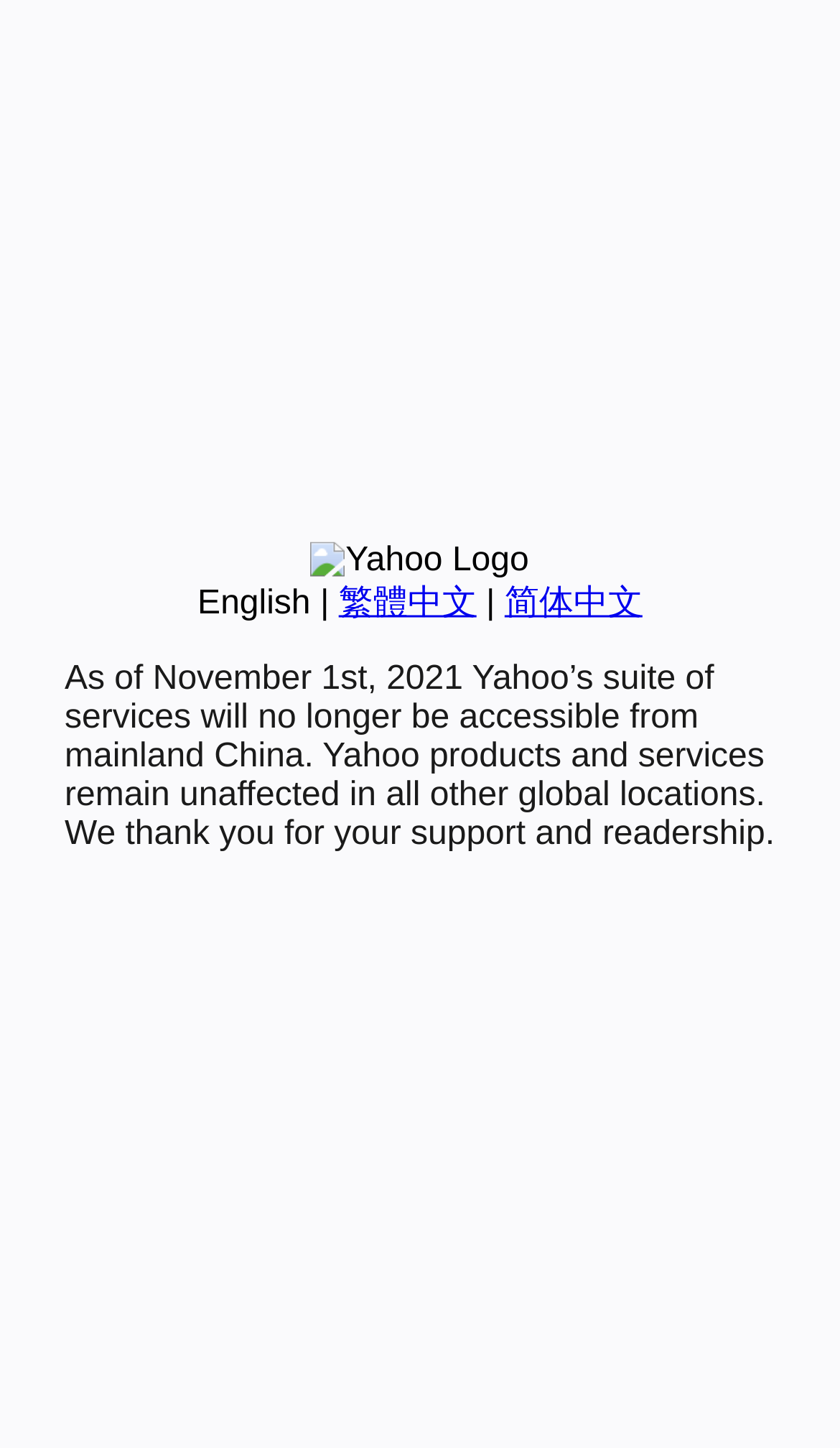Bounding box coordinates are specified in the format (top-left x, top-left y, bottom-right x, bottom-right y). All values are floating point numbers bounded between 0 and 1. Please provide the bounding box coordinate of the region this sentence describes: 繁體中文

[0.403, 0.404, 0.567, 0.429]